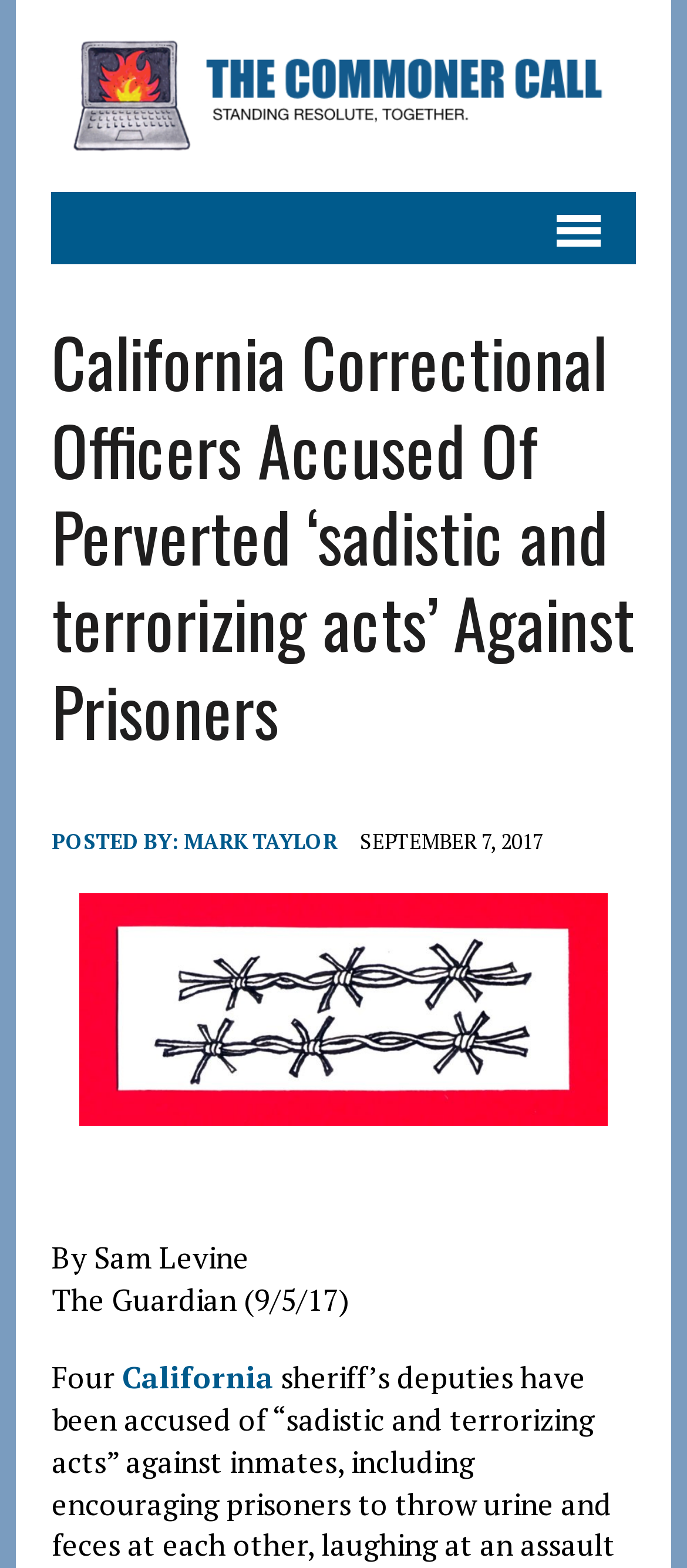Locate the UI element described by title="The Commoner Call" and provide its bounding box coordinates. Use the format (top-left x, top-left y, bottom-right x, bottom-right y) with all values as floating point numbers between 0 and 1.

[0.075, 0.022, 0.925, 0.1]